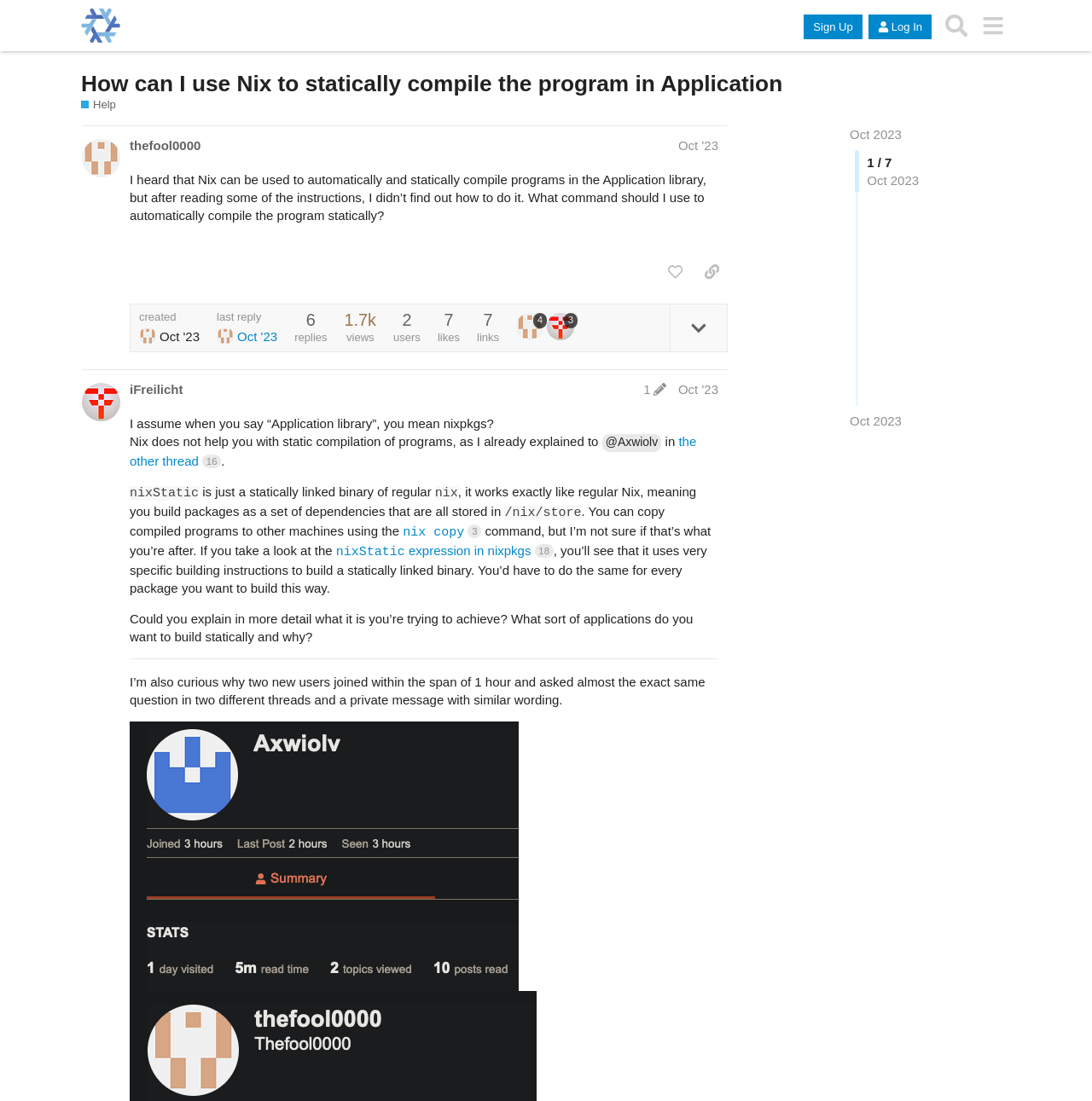Please identify the bounding box coordinates of the element that needs to be clicked to execute the following command: "Search for a topic". Provide the bounding box using four float numbers between 0 and 1, formatted as [left, top, right, bottom].

[0.859, 0.007, 0.892, 0.04]